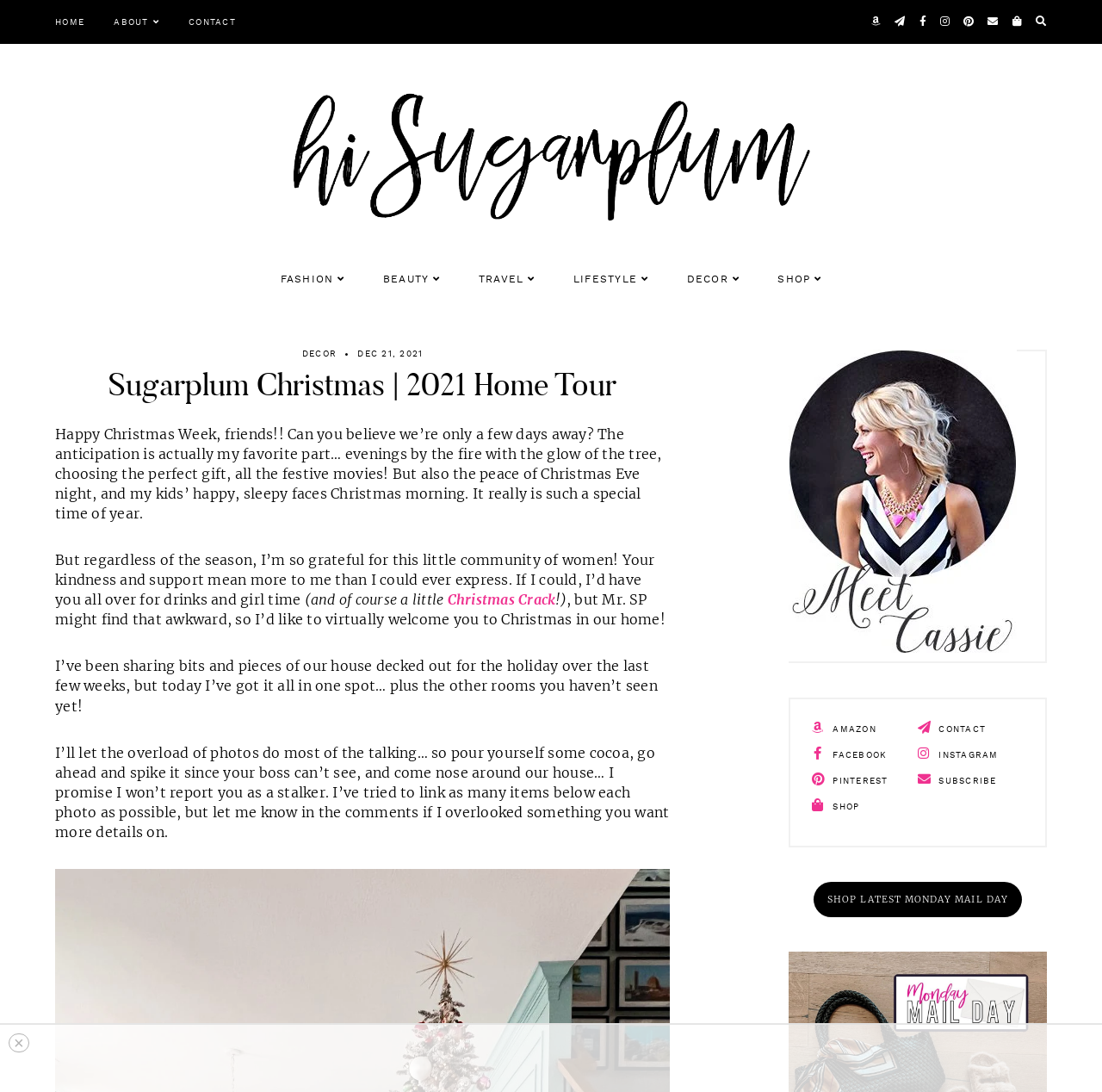Locate the bounding box coordinates of the element that should be clicked to fulfill the instruction: "Read the 'Sugarplum Christmas | 2021 Home Tour' article".

[0.05, 0.336, 0.608, 0.369]